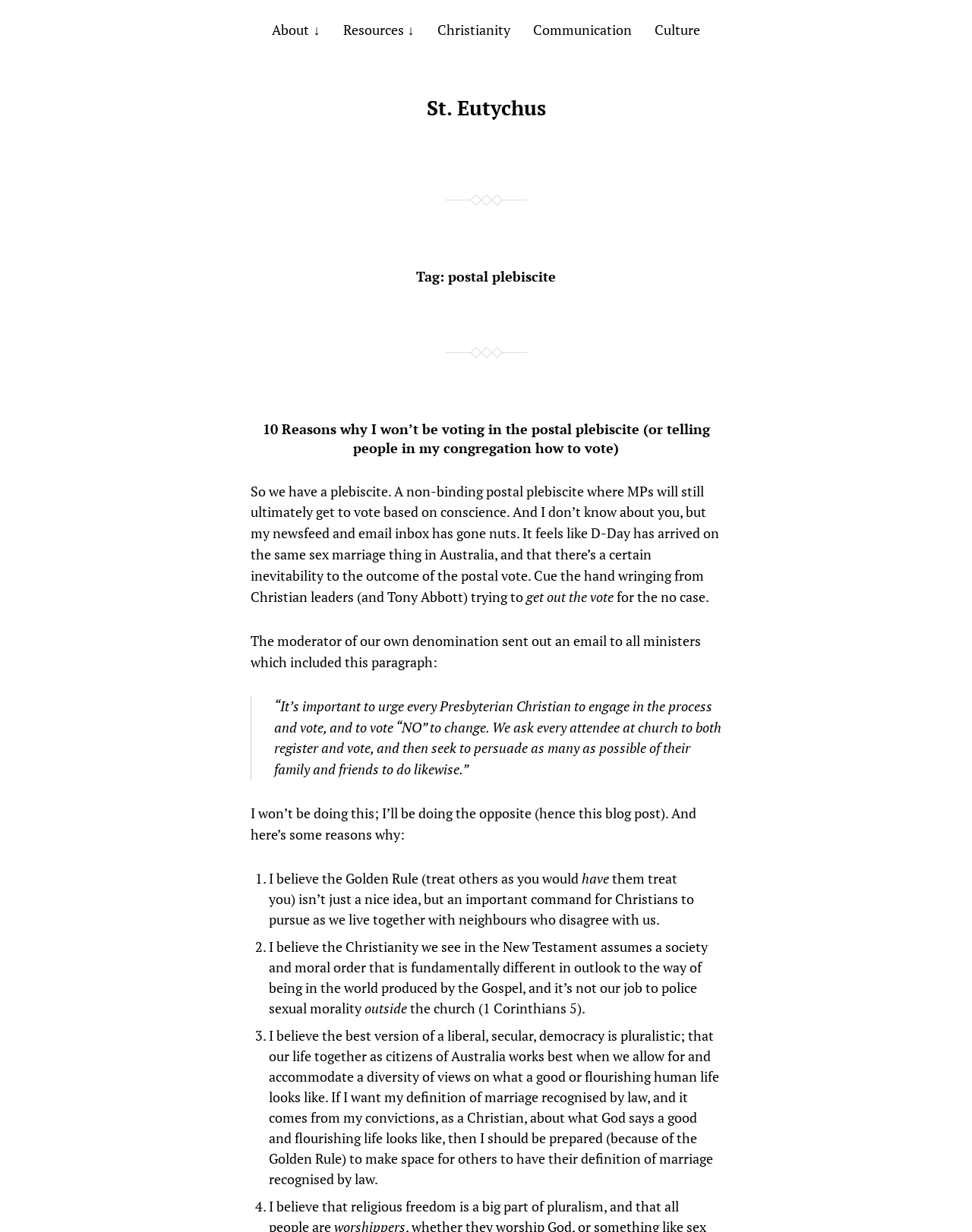Using the webpage screenshot, find the UI element described by About. Provide the bounding box coordinates in the format (top-left x, top-left y, bottom-right x, bottom-right y), ensuring all values are floating point numbers between 0 and 1.

[0.28, 0.017, 0.329, 0.031]